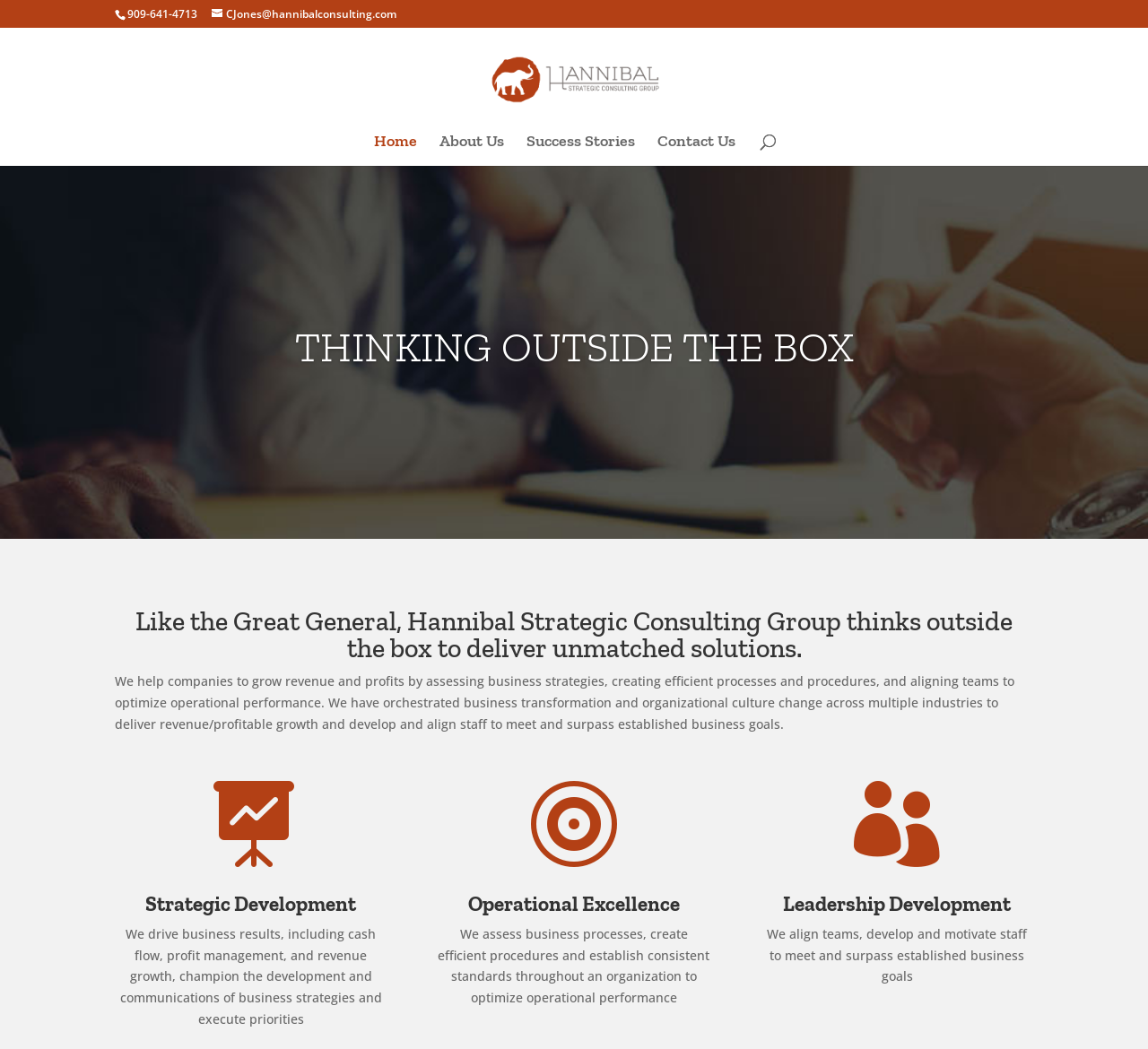What is the theme of the company's approach?
Look at the image and provide a detailed response to the question.

I found the theme by looking at the heading 'THINKING OUTSIDE THE BOX' on the webpage, which suggests that the company's approach is centered around thinking outside the box to deliver unmatched solutions.